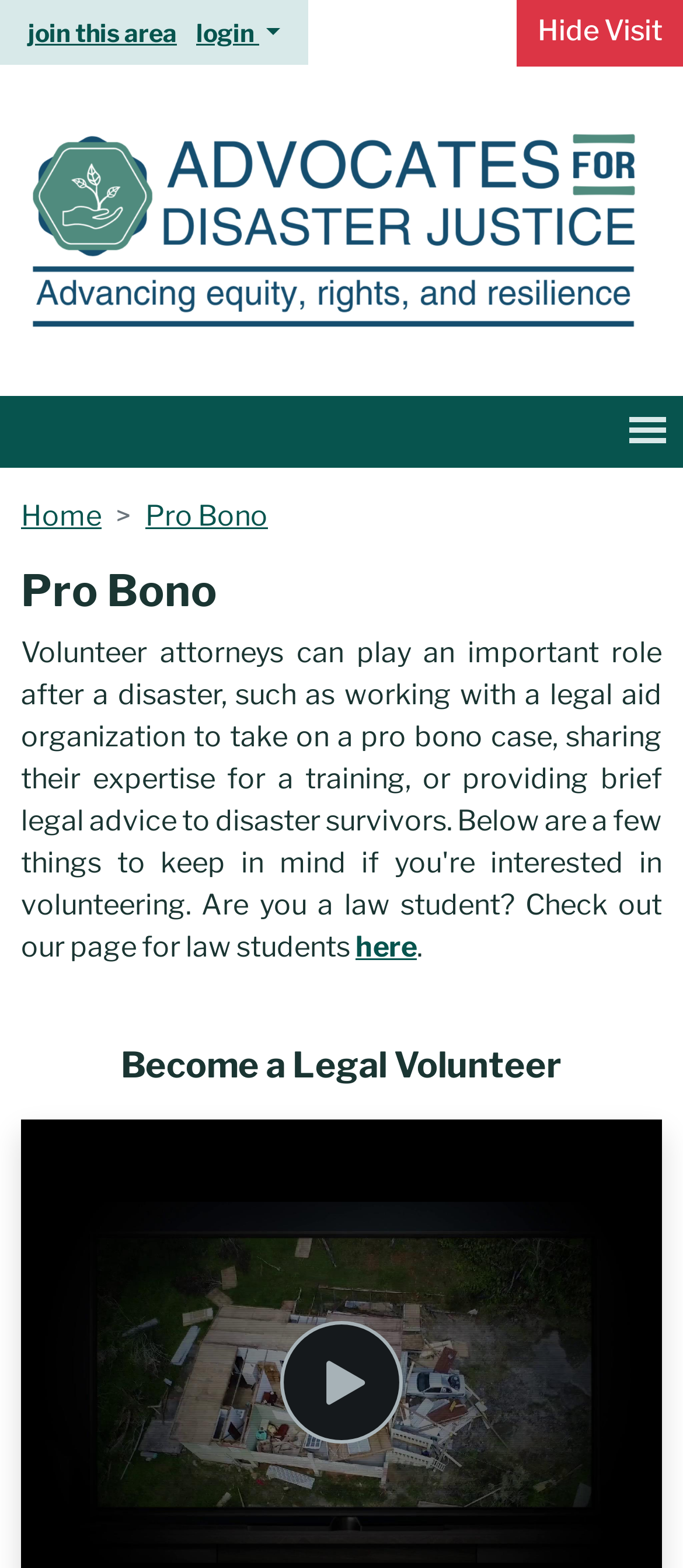Kindly determine the bounding box coordinates for the area that needs to be clicked to execute this instruction: "Become a legal volunteer".

[0.177, 0.666, 0.823, 0.692]